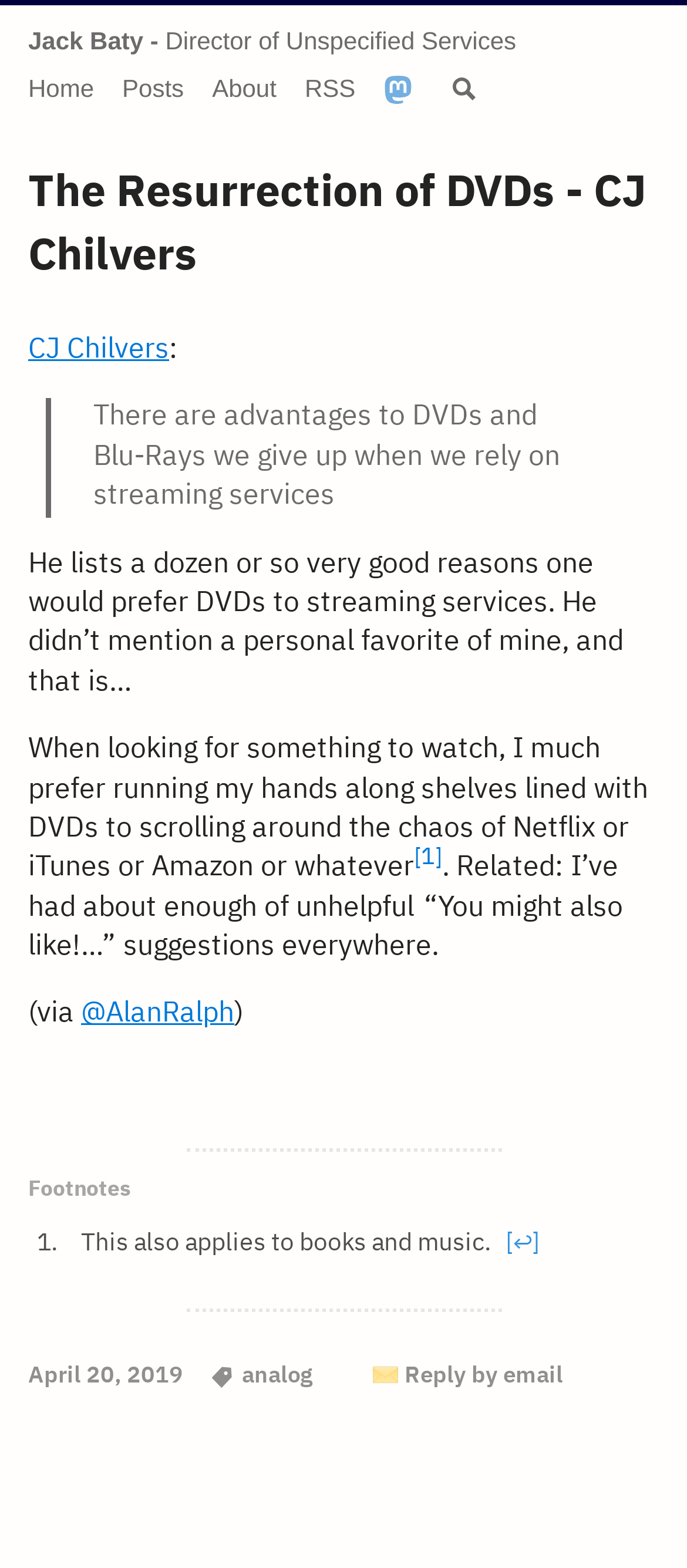From the element description: "April 20, 2019", extract the bounding box coordinates of the UI element. The coordinates should be expressed as four float numbers between 0 and 1, in the order [left, top, right, bottom].

[0.041, 0.871, 0.267, 0.885]